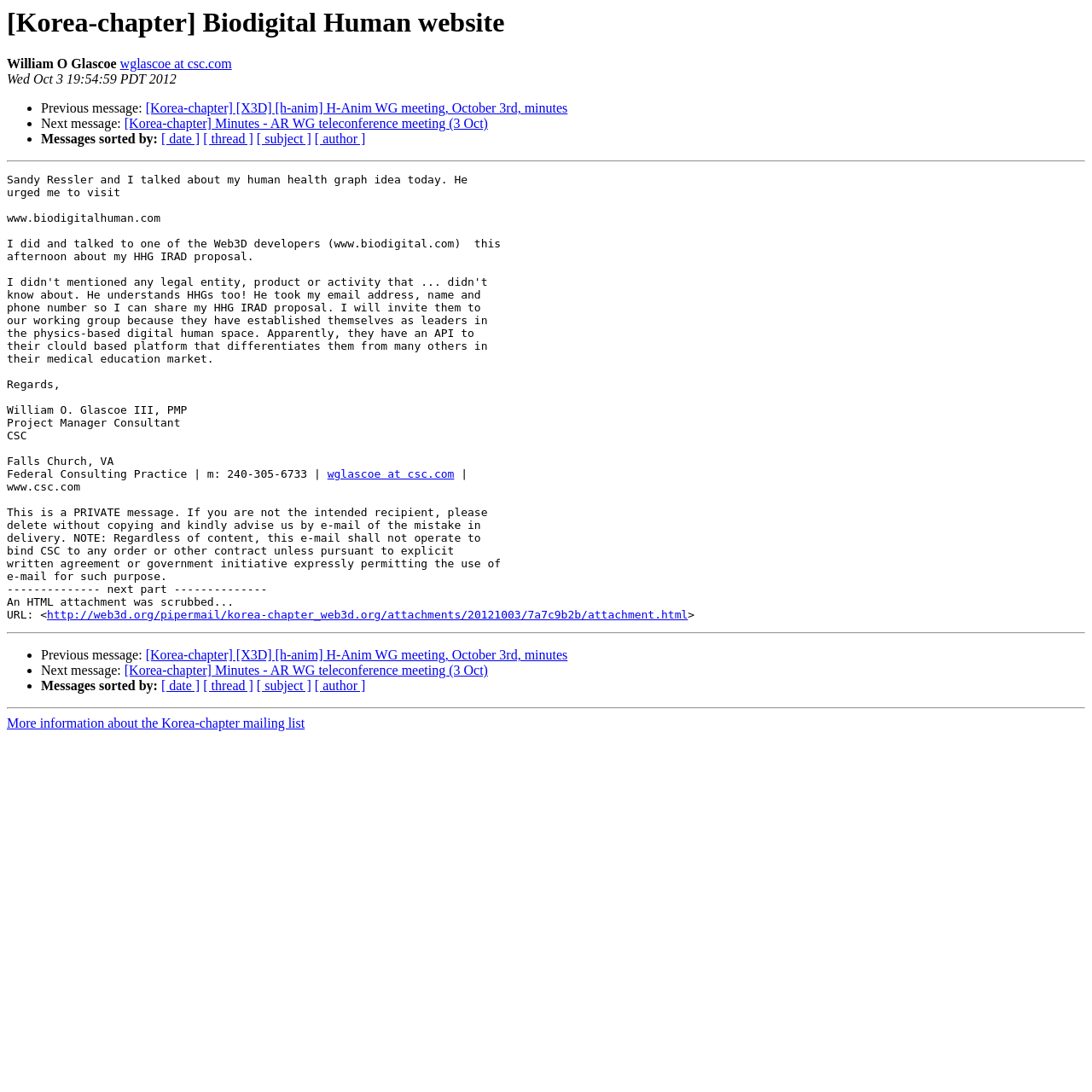Provide a brief response to the question below using one word or phrase:
Who is the author of this message?

William O Glascoe